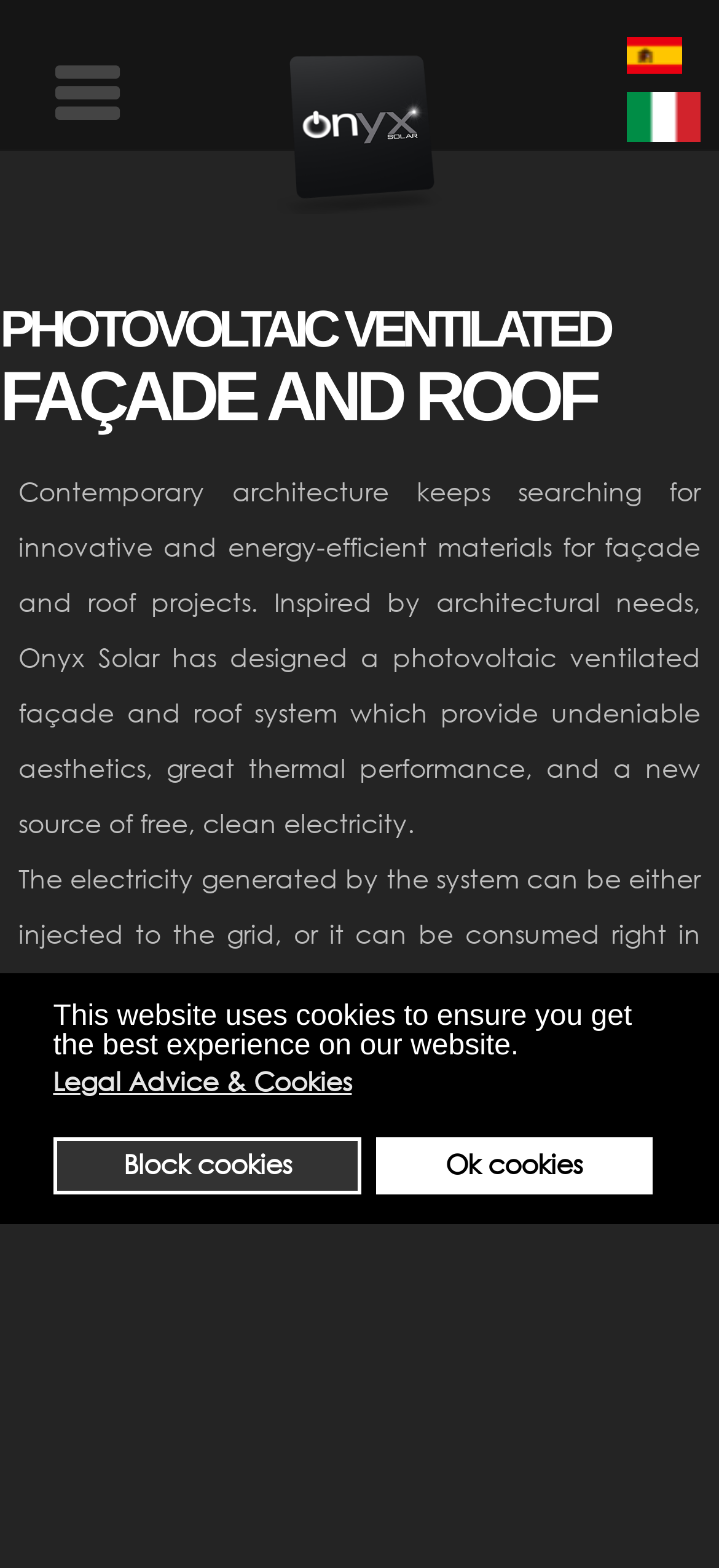Please answer the following question using a single word or phrase: 
What can be done with the electricity generated by the system?

Injected to the grid or consumed